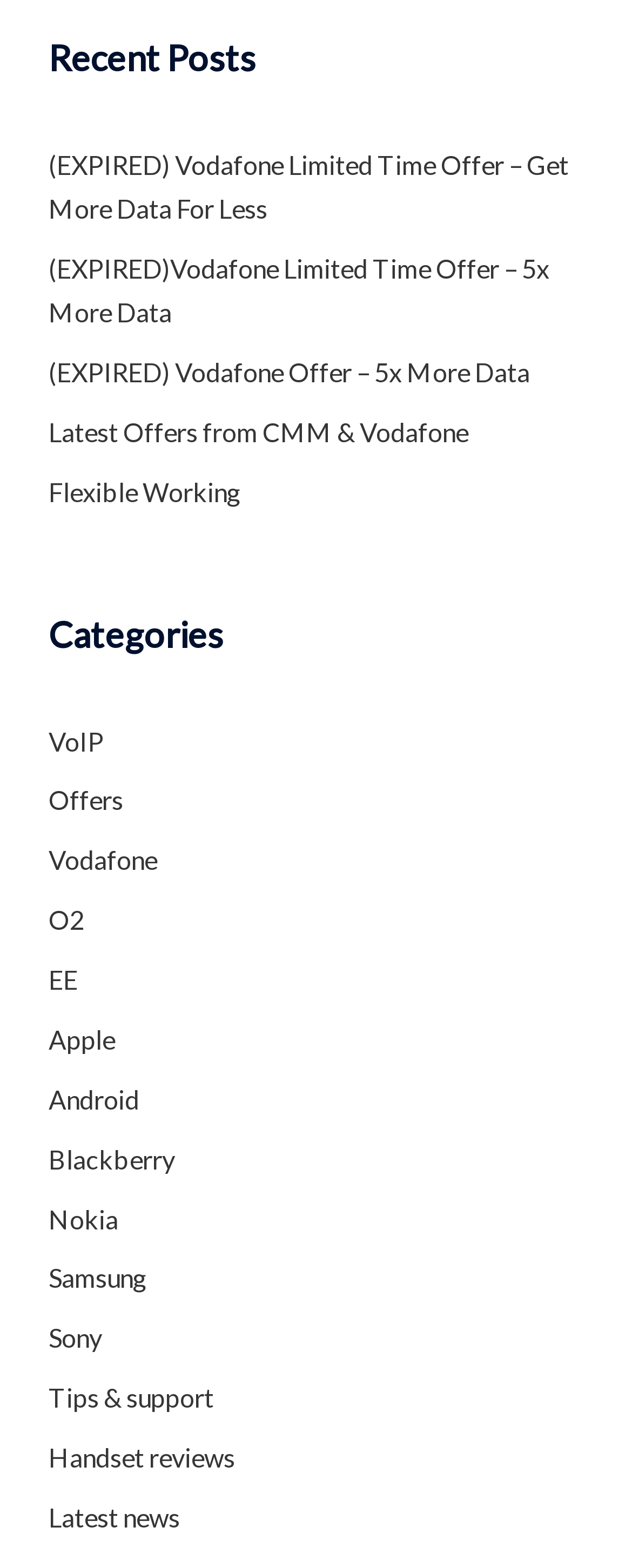Specify the bounding box coordinates for the region that must be clicked to perform the given instruction: "Get latest news".

[0.077, 0.958, 0.285, 0.977]